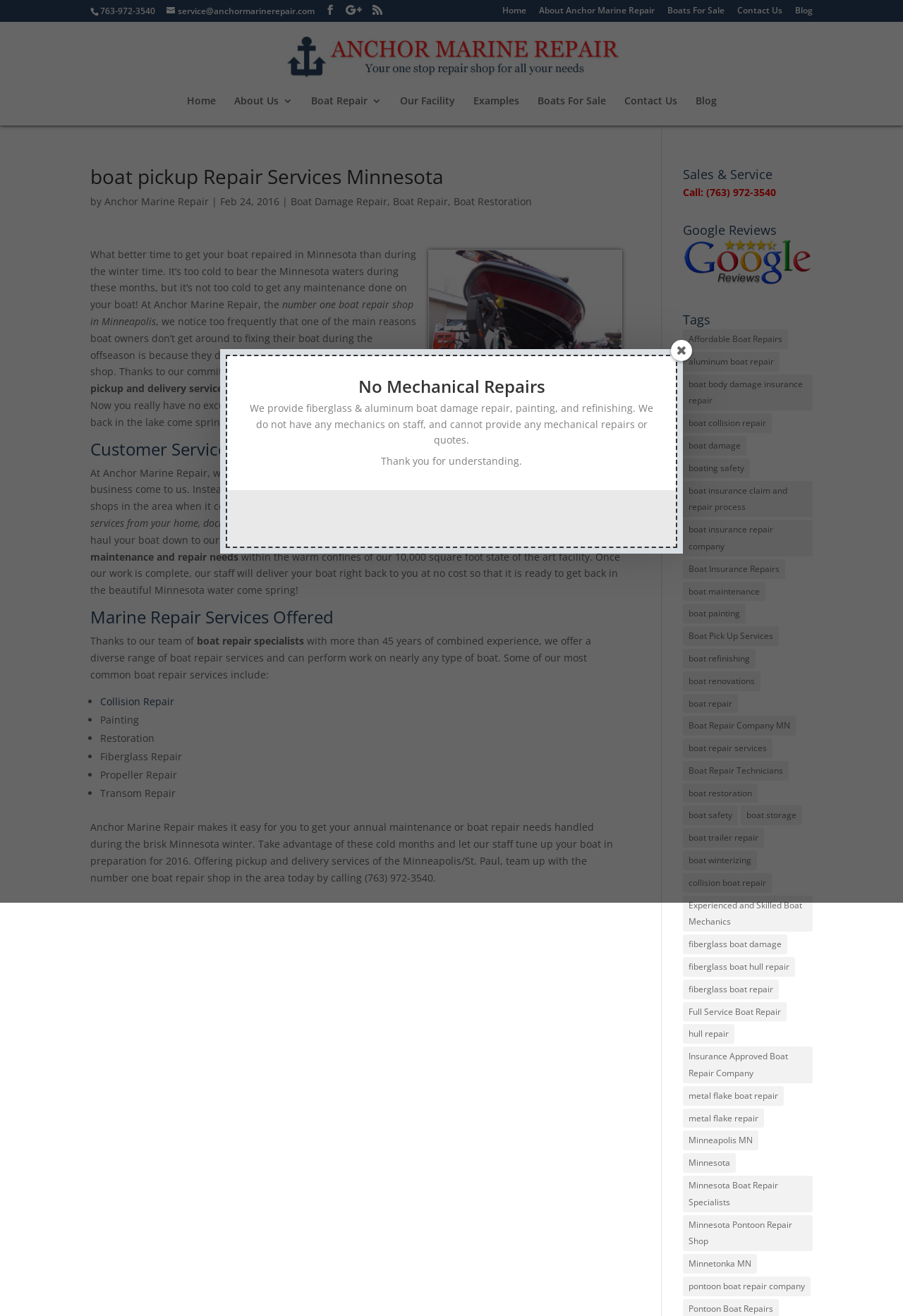Identify the bounding box of the UI component described as: "pontoon boat repair company".

[0.756, 0.97, 0.898, 0.985]